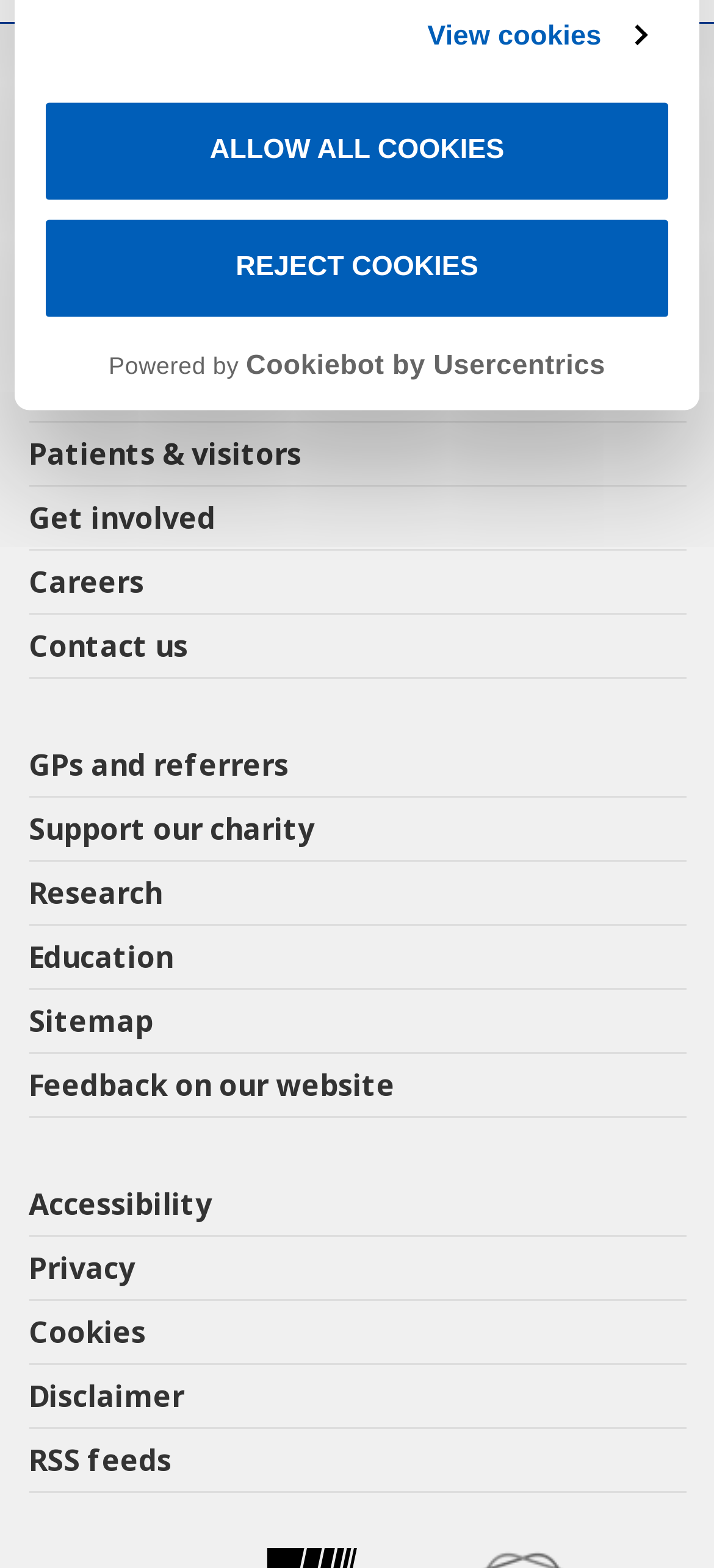Determine the bounding box for the UI element described here: "Patients & visitors".

[0.04, 0.269, 0.96, 0.309]